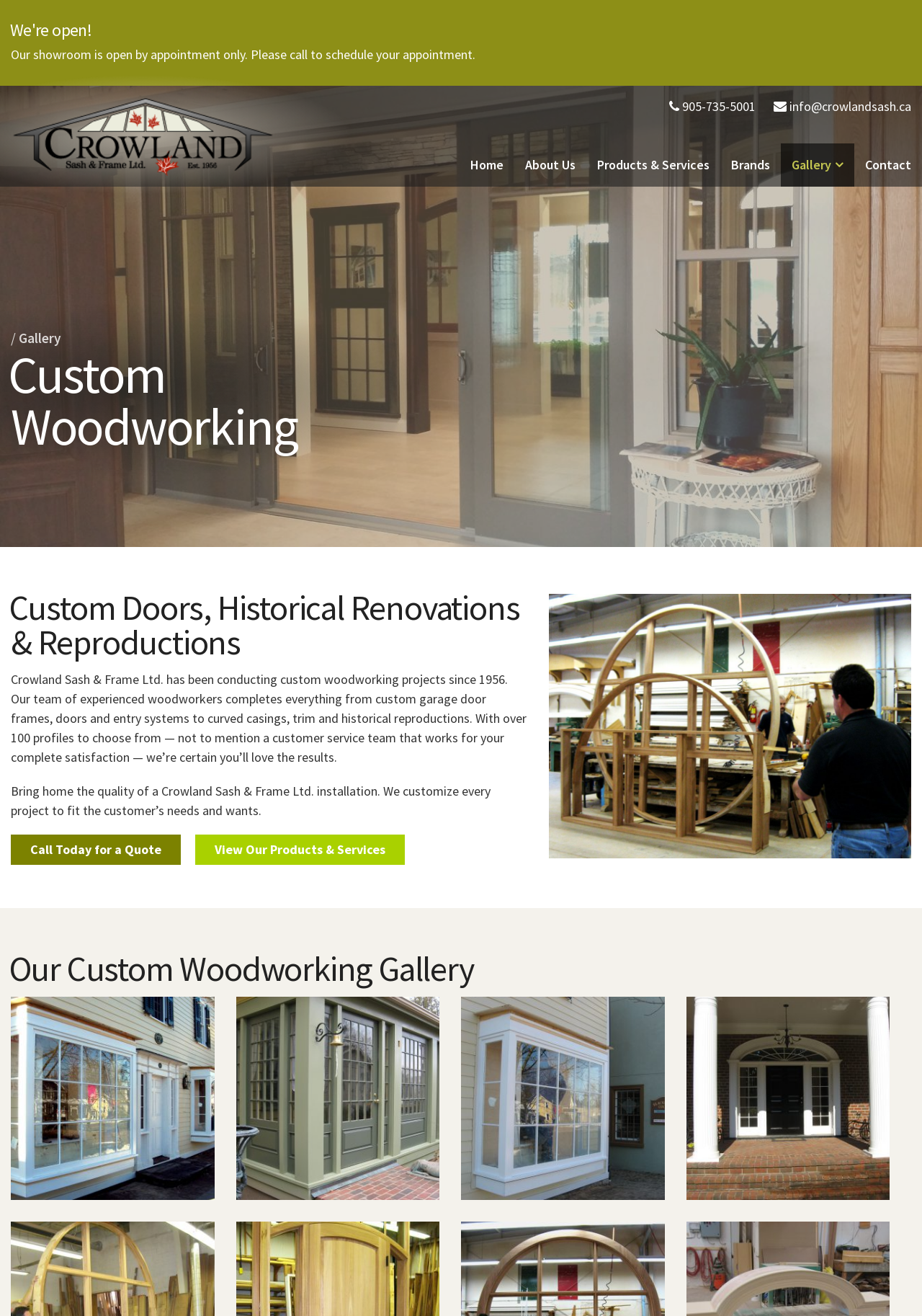Please identify the bounding box coordinates of the area that needs to be clicked to follow this instruction: "View the gallery".

[0.847, 0.109, 0.927, 0.142]